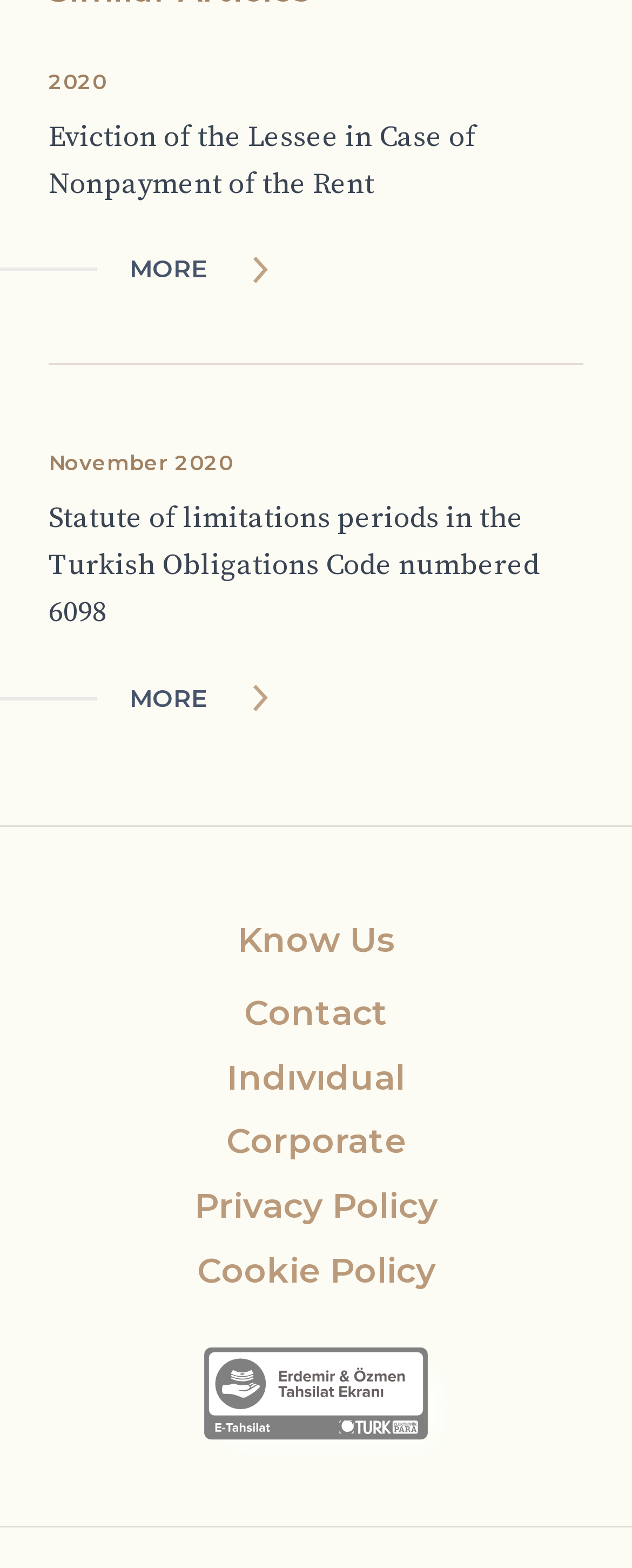Determine the bounding box coordinates of the UI element described below. Use the format (top-left x, top-left y, bottom-right x, bottom-right y) with floating point numbers between 0 and 1: parent_node: Know Us

[0.313, 0.831, 0.687, 0.921]